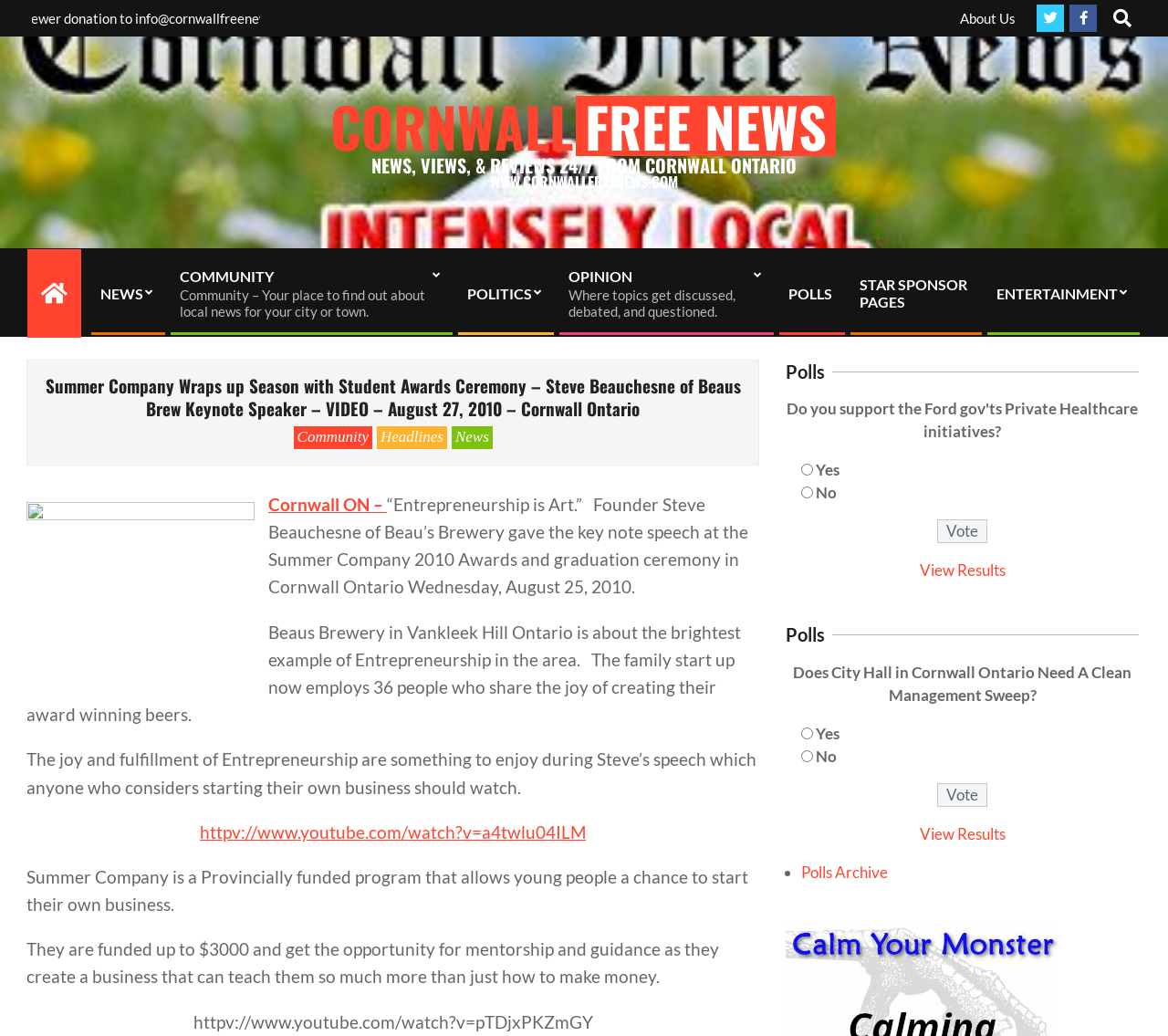Provide your answer in a single word or phrase: 
What is the name of the brewery mentioned in the article?

Beau's Brewery